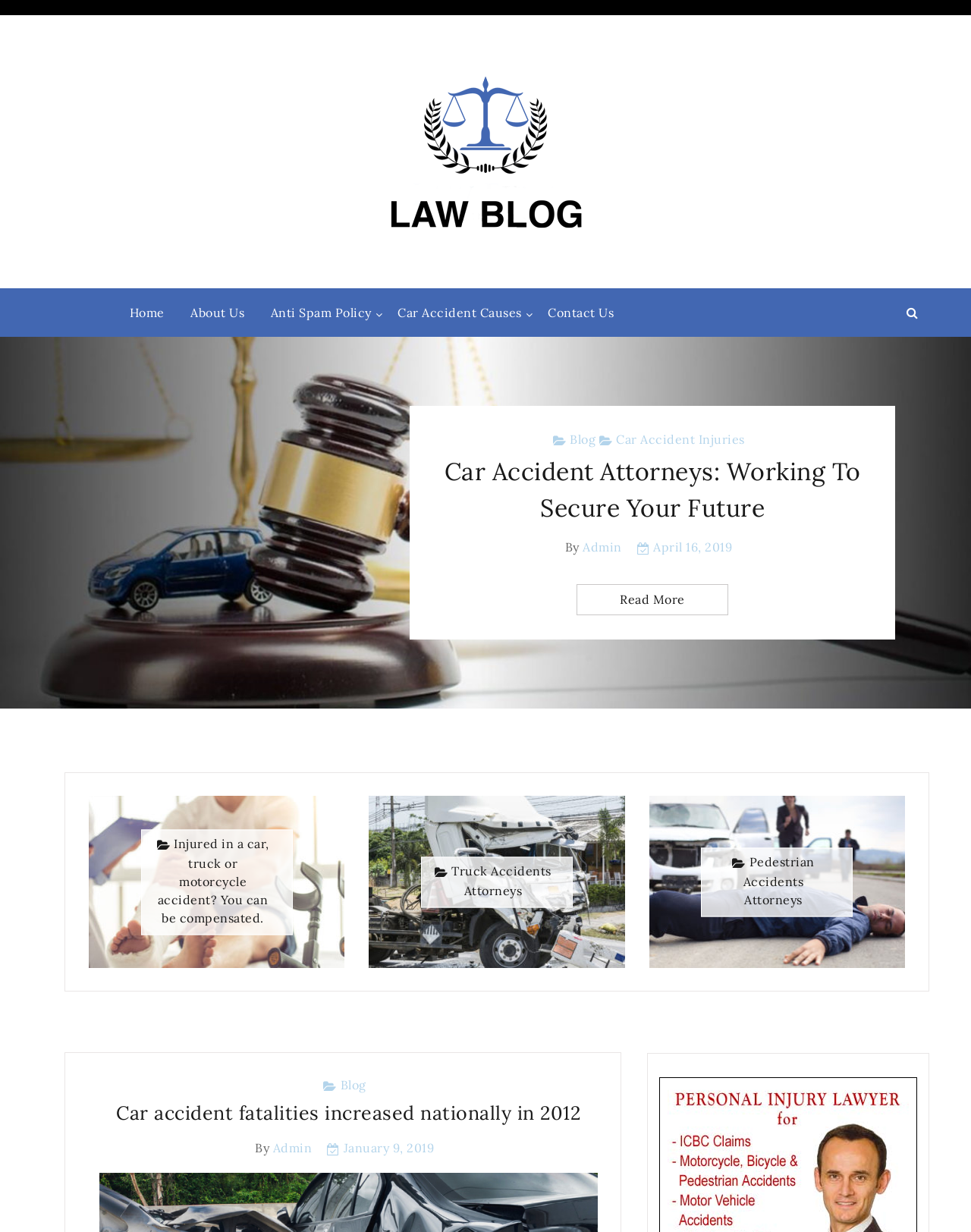Please reply to the following question using a single word or phrase: 
What is the date of the second article on the page?

January 9, 2019